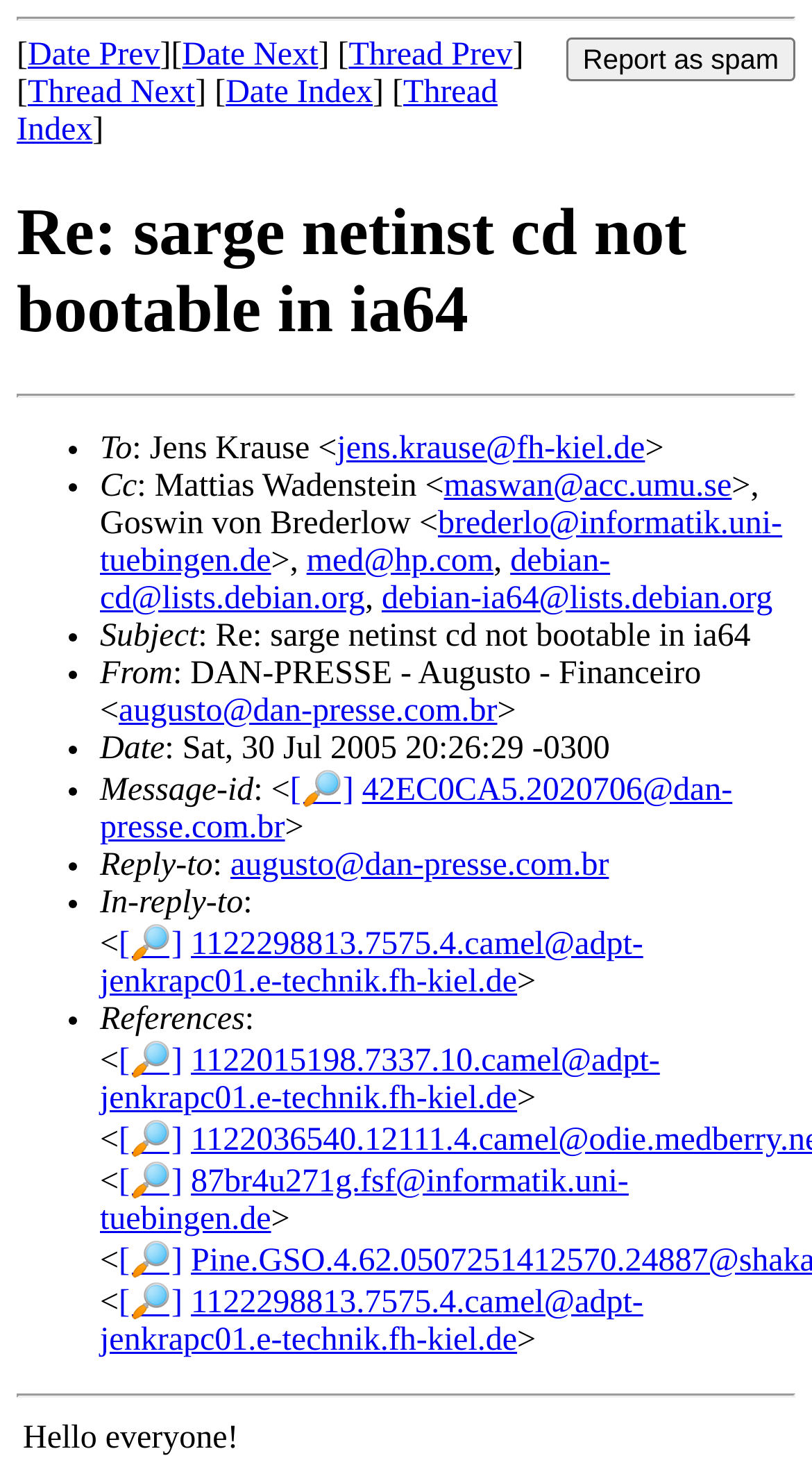How many links are there in the email?
Carefully analyze the image and provide a detailed answer to the question.

I counted the number of links in the email. There are 14 links in total, including the links to the sender's email address, the recipients' email addresses, and the links to the message IDs.